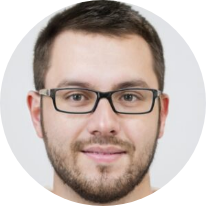Provide a one-word or brief phrase answer to the question:
What is the shape of the image framing?

Circular